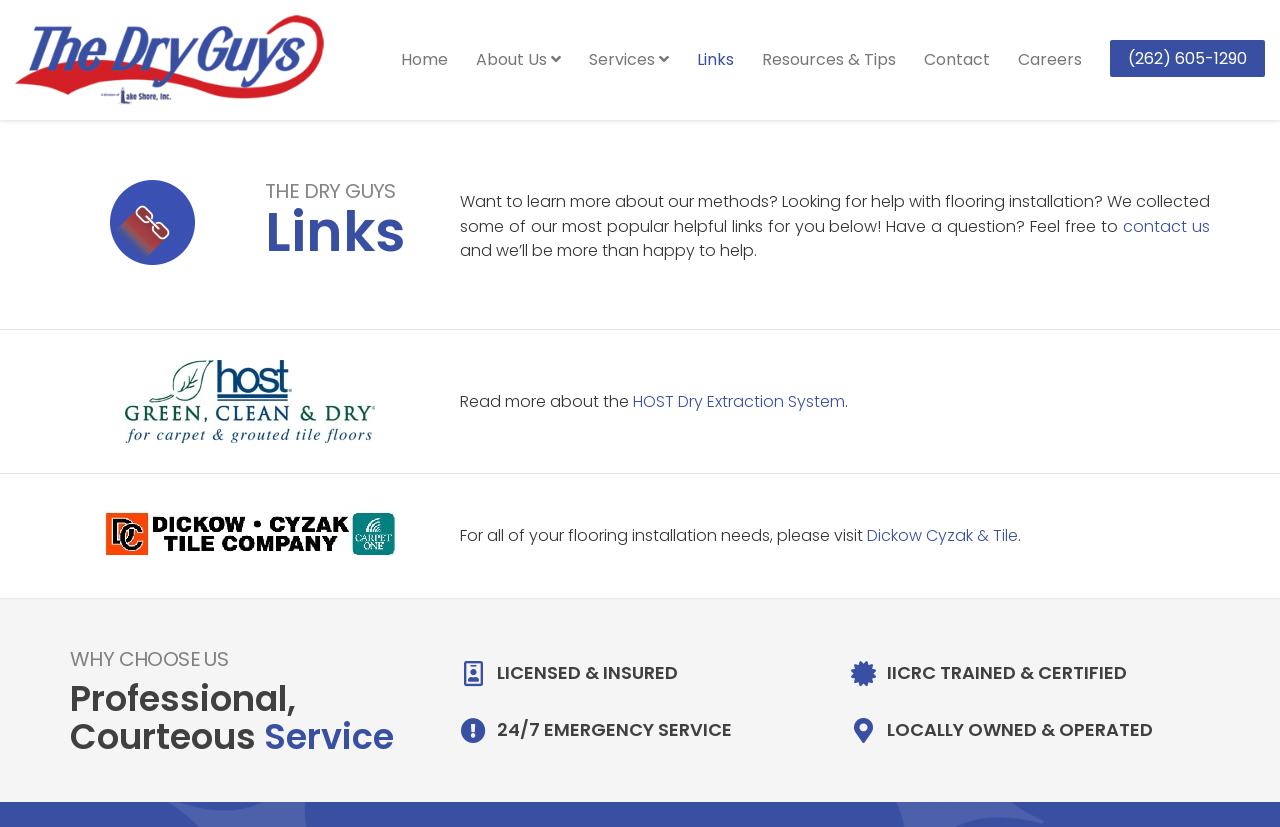Identify the bounding box coordinates of the area you need to click to perform the following instruction: "Read more about the HOST Dry Extraction System".

[0.495, 0.471, 0.66, 0.499]